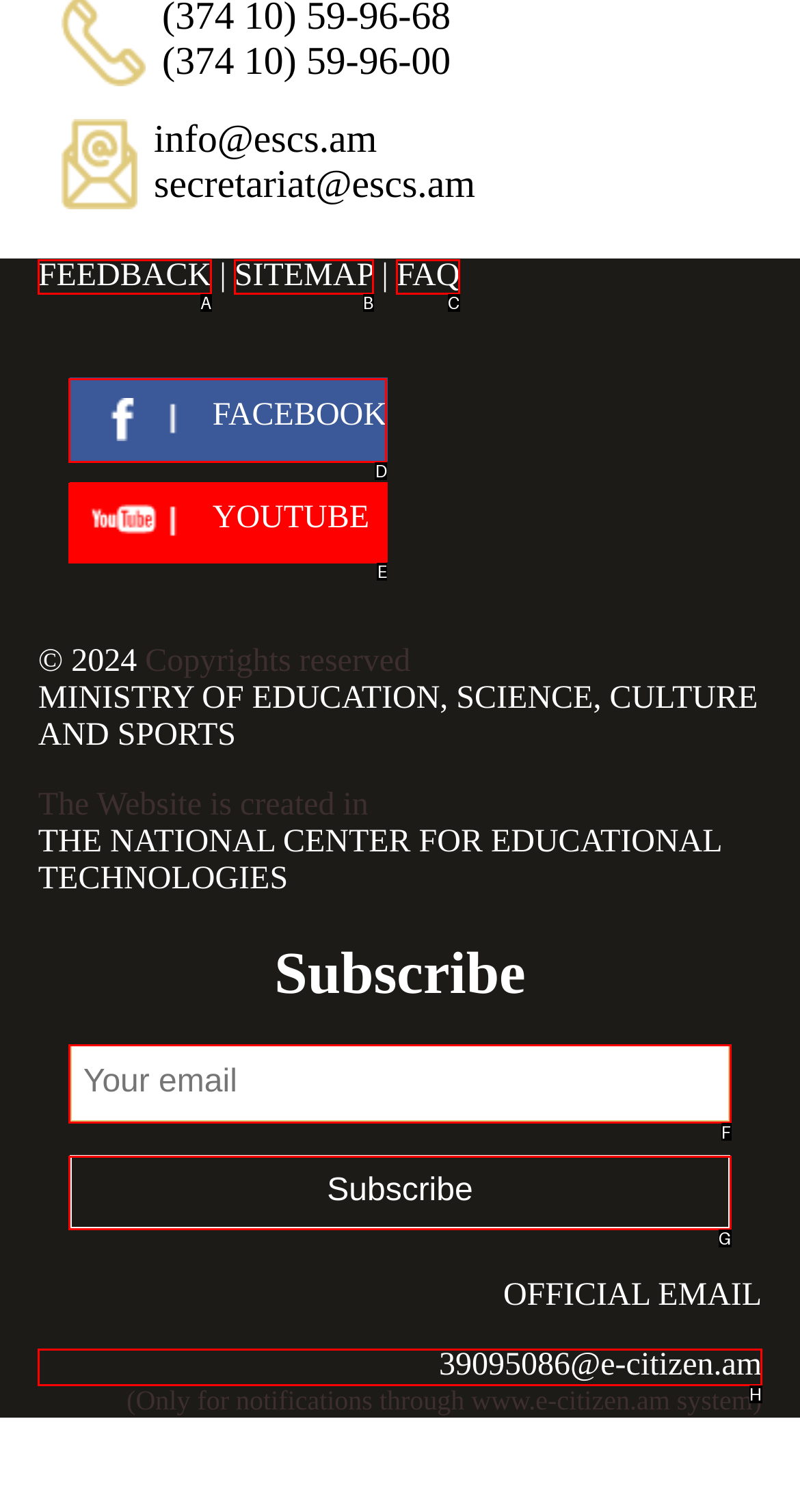What option should you select to complete this task: Subscribe with your email? Indicate your answer by providing the letter only.

F